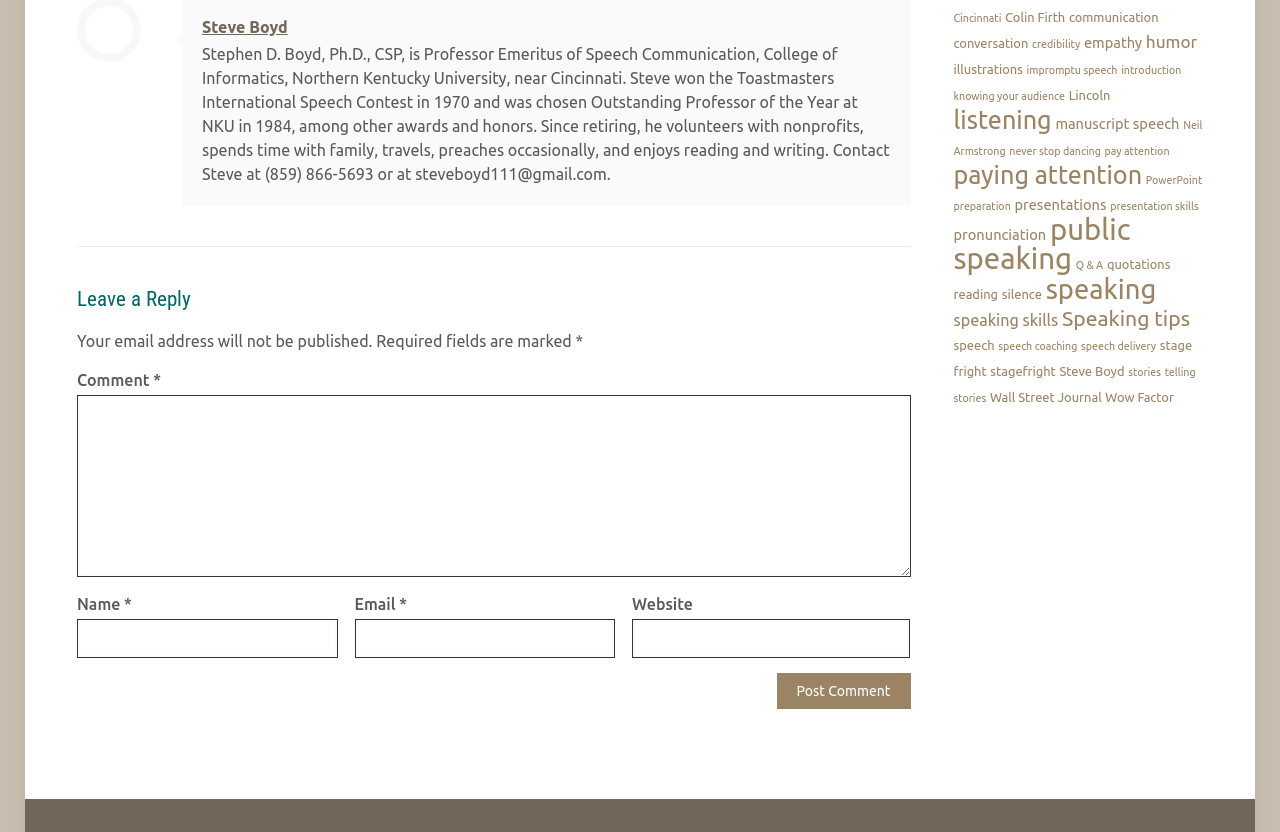What is the phone number provided on this webpage?
Answer the question with a detailed explanation, including all necessary information.

I found a static text element with the phone number '(859) 866-5693', which is provided as a contact method.